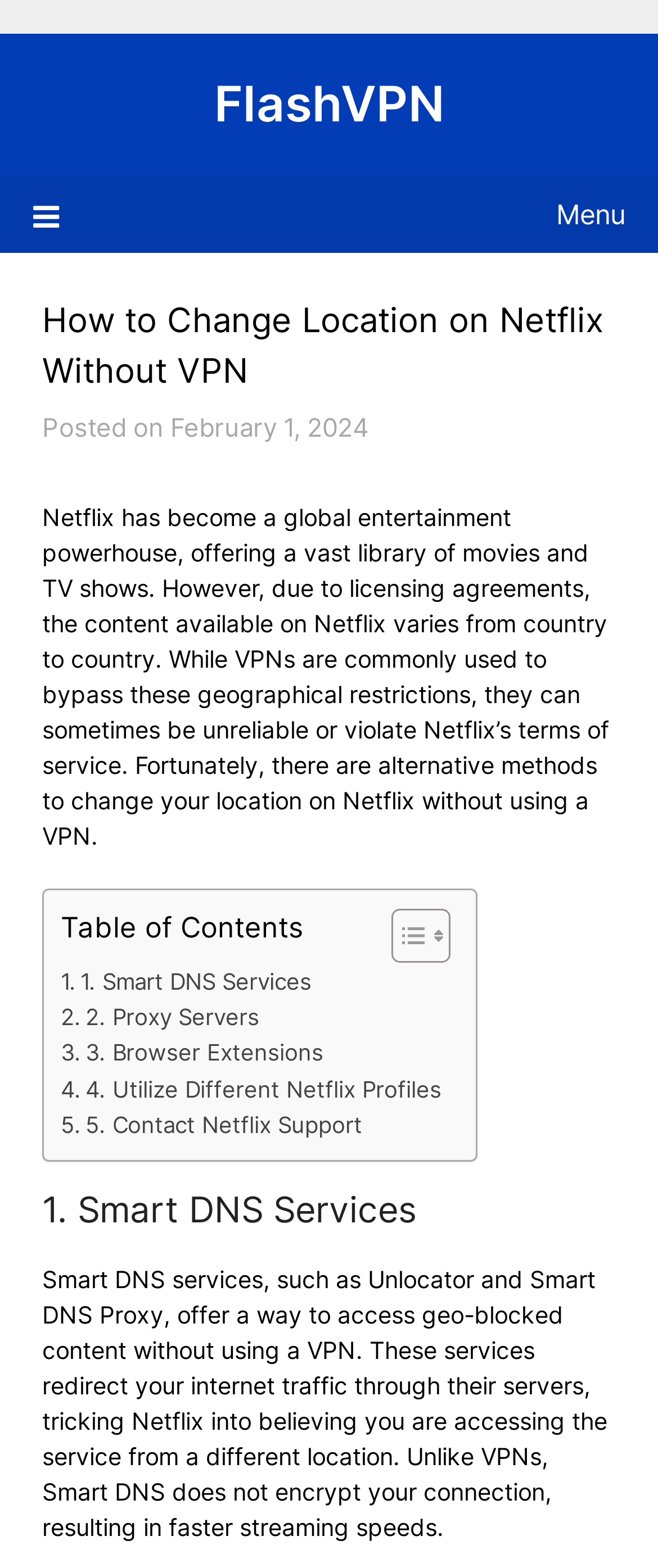Respond with a single word or phrase to the following question: What is the main topic of this webpage?

Changing Netflix location